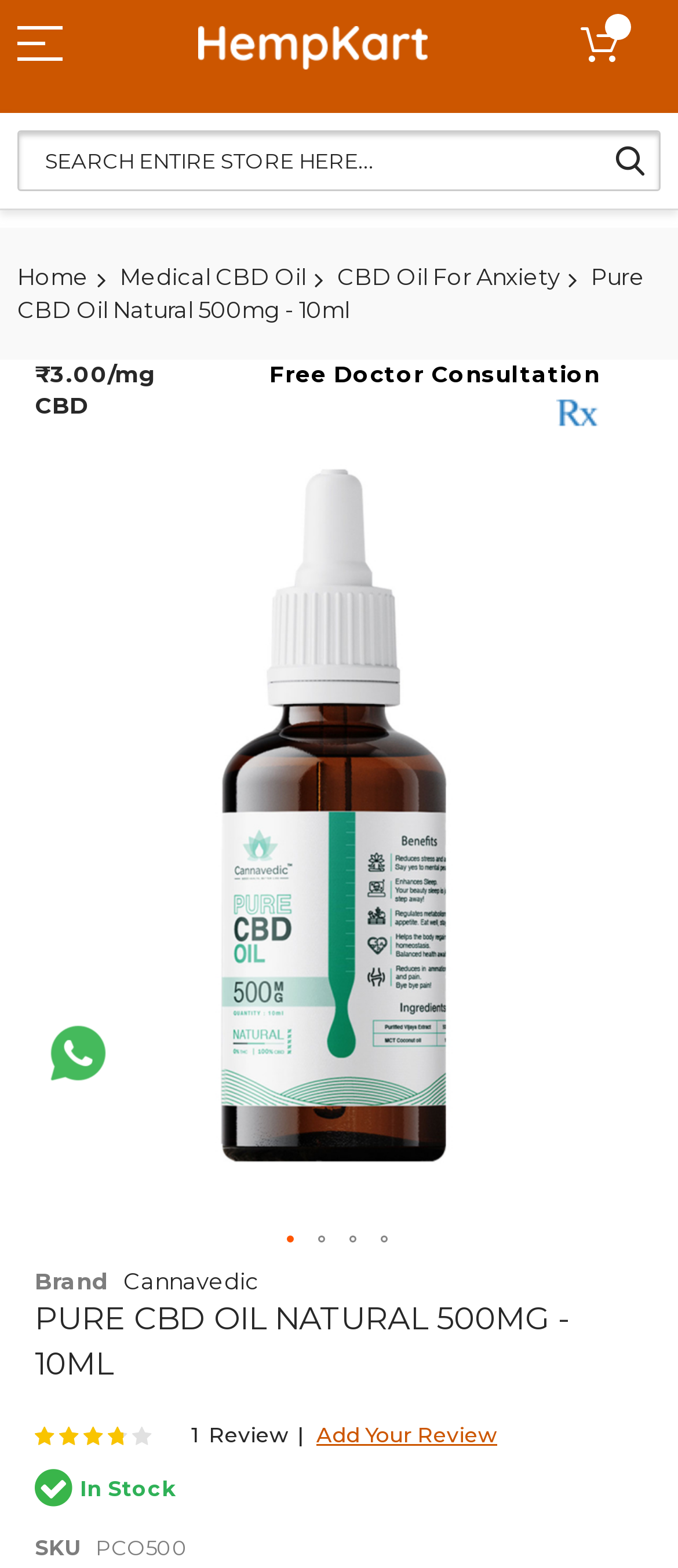Provide a comprehensive caption for the webpage.

The webpage is about promoting natural wellness with Hempkart's CBD Oil Natural. At the top, there is a navigation menu with links to "Home", "Medical CBD Oil", and "CBD Oil For Anxiety". Below the navigation menu, there is a search bar with a combobox and a search button. 

On the left side, there is a product description section that displays the product name "Pure CBD Oil Natural 500mg - 10ml" and its price "₹3.00/mg". Below the product name, there is a section highlighting the product's features, including "Free Doctor Consultation" and an image. 

To the right of the product description section, there is a large image of the product. Below the image, there are five buttons with the same product name. 

Further down, there is a section displaying the product's brand, "Cannavedic", and a heading "PURE CBD OIL NATURAL 500MG - 10ML". Below the heading, there is a rating section showing a rating of "73%" and a link to read one review or add a review. 

At the bottom, there is a section displaying the product's availability, which is "In Stock", and its SKU number "PCO500".